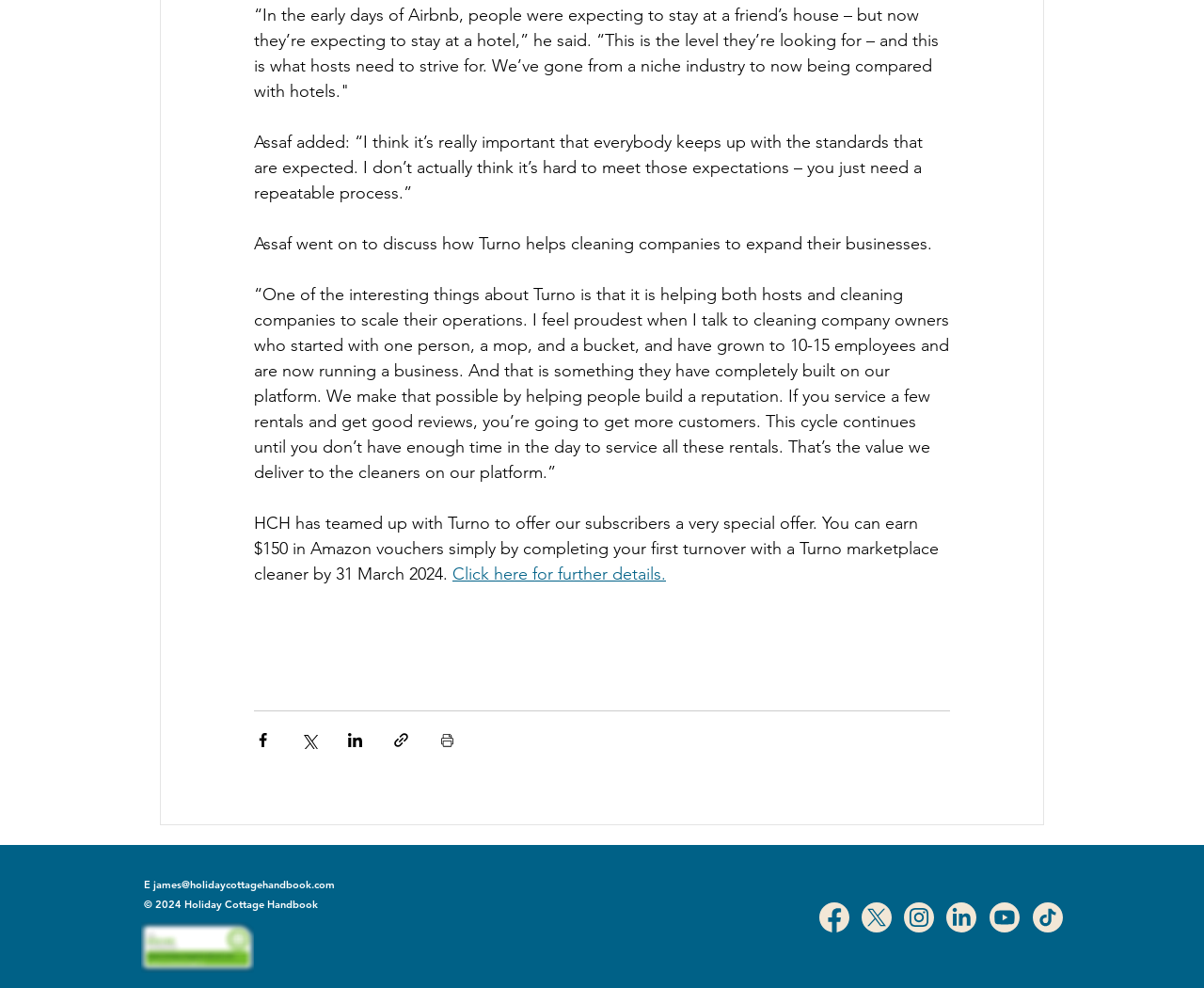Using the webpage screenshot, locate the HTML element that fits the following description and provide its bounding box: "james@holidaycottagehandbook.com".

[0.127, 0.889, 0.278, 0.902]